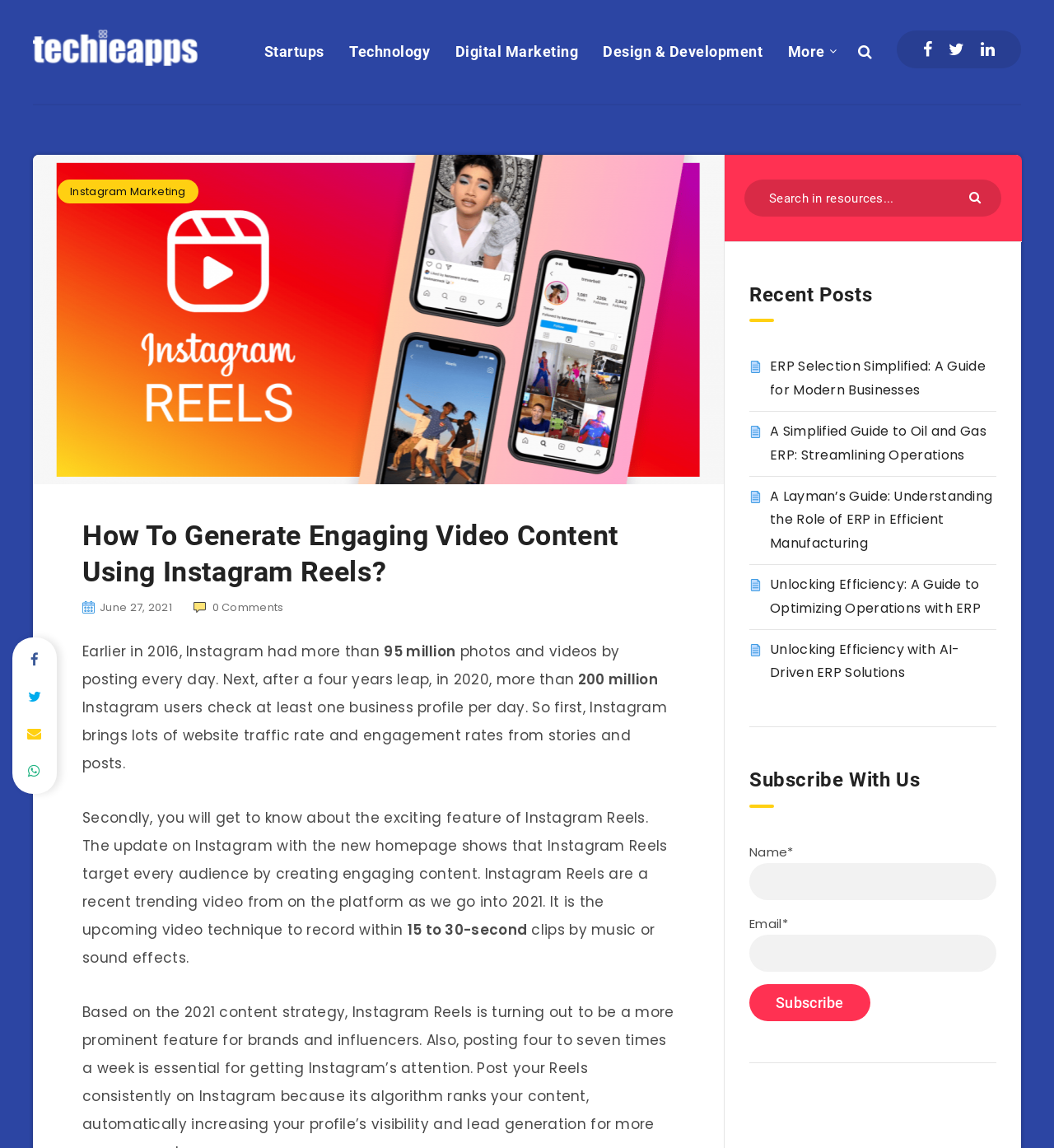Please find the bounding box coordinates of the element that you should click to achieve the following instruction: "Search in resources". The coordinates should be presented as four float numbers between 0 and 1: [left, top, right, bottom].

[0.706, 0.156, 0.95, 0.189]